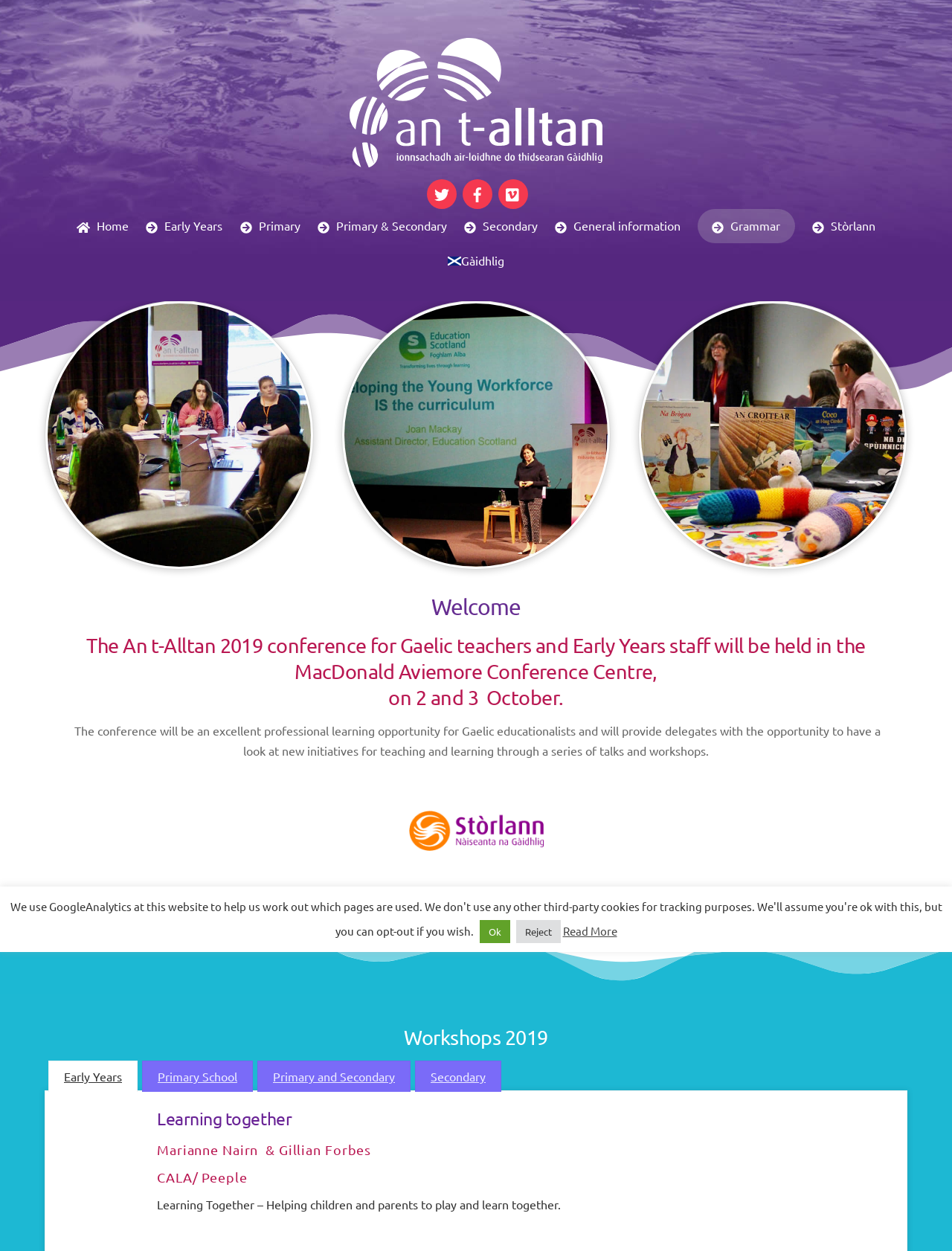Describe all the key features of the webpage in detail.

The webpage appears to be a conference website for Gaelic educationalists, specifically the An t-Alltan 2019 conference. At the top, there is a logo and a navigation menu with links to social media platforms, including Twitter, Facebook, and Vimeo. Below the navigation menu, there is a horizontal menu with links to different sections of the website, including "Home", "Early Years", "Primary", "Primary & Secondary", "Secondary", "General information", "Grammar", and "Stòrlann".

The main content of the webpage is divided into several sections. The first section welcomes visitors to the An t-Alltan 2019 conference and provides a brief overview of the event. There are three images below the welcome message, showcasing workshops from the previous year's conference.

The next section provides more details about the conference, including the date and location. There is a heading that reads "The An t-Alltan 2019 conference for Gaelic teachers and Early Years staff..." followed by a paragraph of text that describes the conference as an excellent professional learning opportunity.

Below this section, there is an image of Stòrlann, and then a section titled "Workshops 2019" with links to different workshop categories, including "Early Years", "Primary School", "Primary and Secondary", and "Secondary". 

Further down the page, there are three headings with names, "Marianne Nairn & Gillian Forbes", "CALA/ Peeple", and "Learning together", followed by a paragraph of text that describes the "Learning Together" project.

At the bottom of the page, there are two buttons, "Ok" and "Reject", and a link to "Read More". There is also a "Back To Top" link at the very bottom of the page.